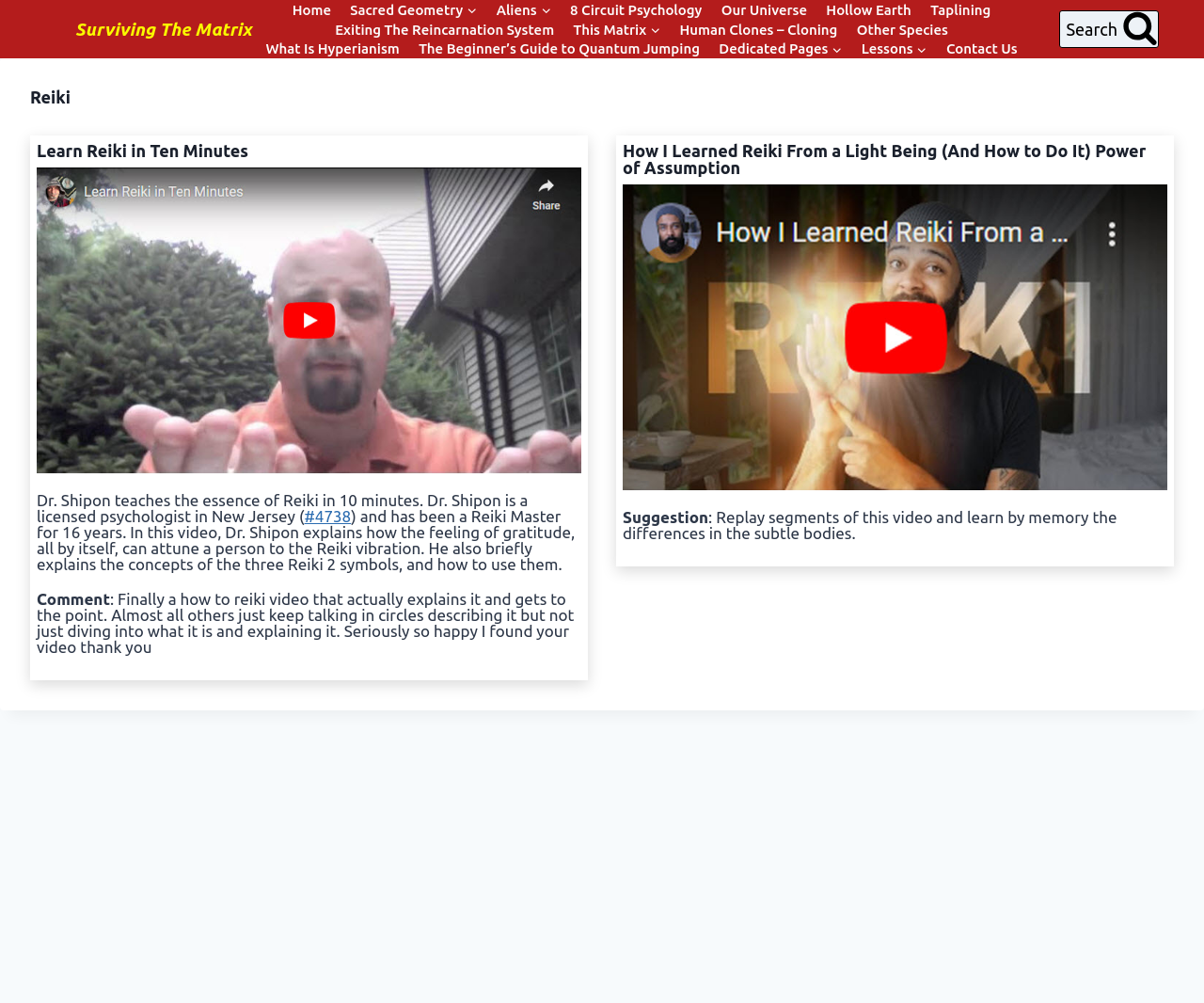Answer the question using only a single word or phrase: 
What is the profession of Dr. Shipon?

Licensed psychologist